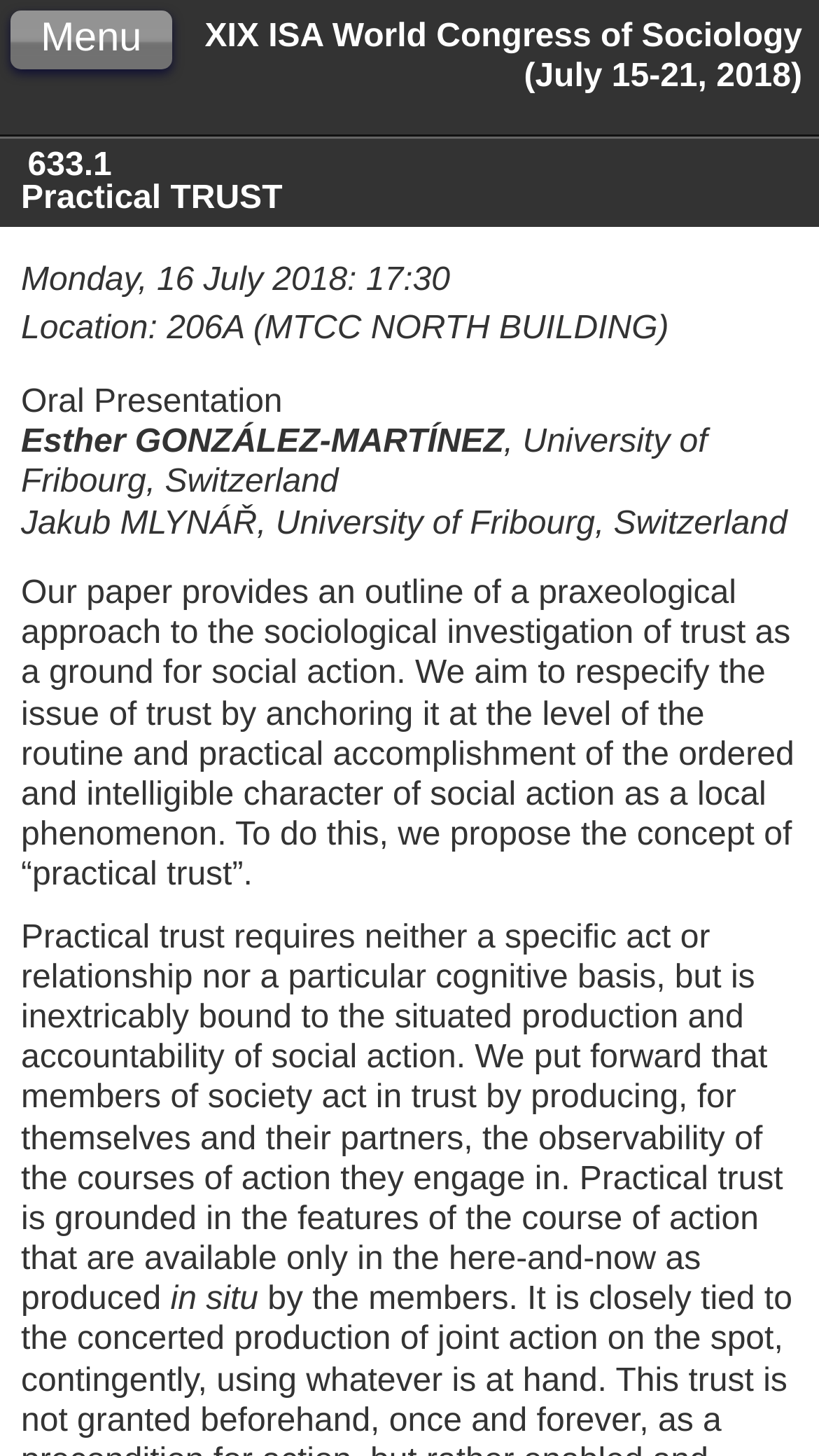Who is the author of the paper?
Based on the image, give a concise answer in the form of a single word or short phrase.

Esther GONZÁLEZ-MARTÍNEZ and Jakub MLYNÁŘ